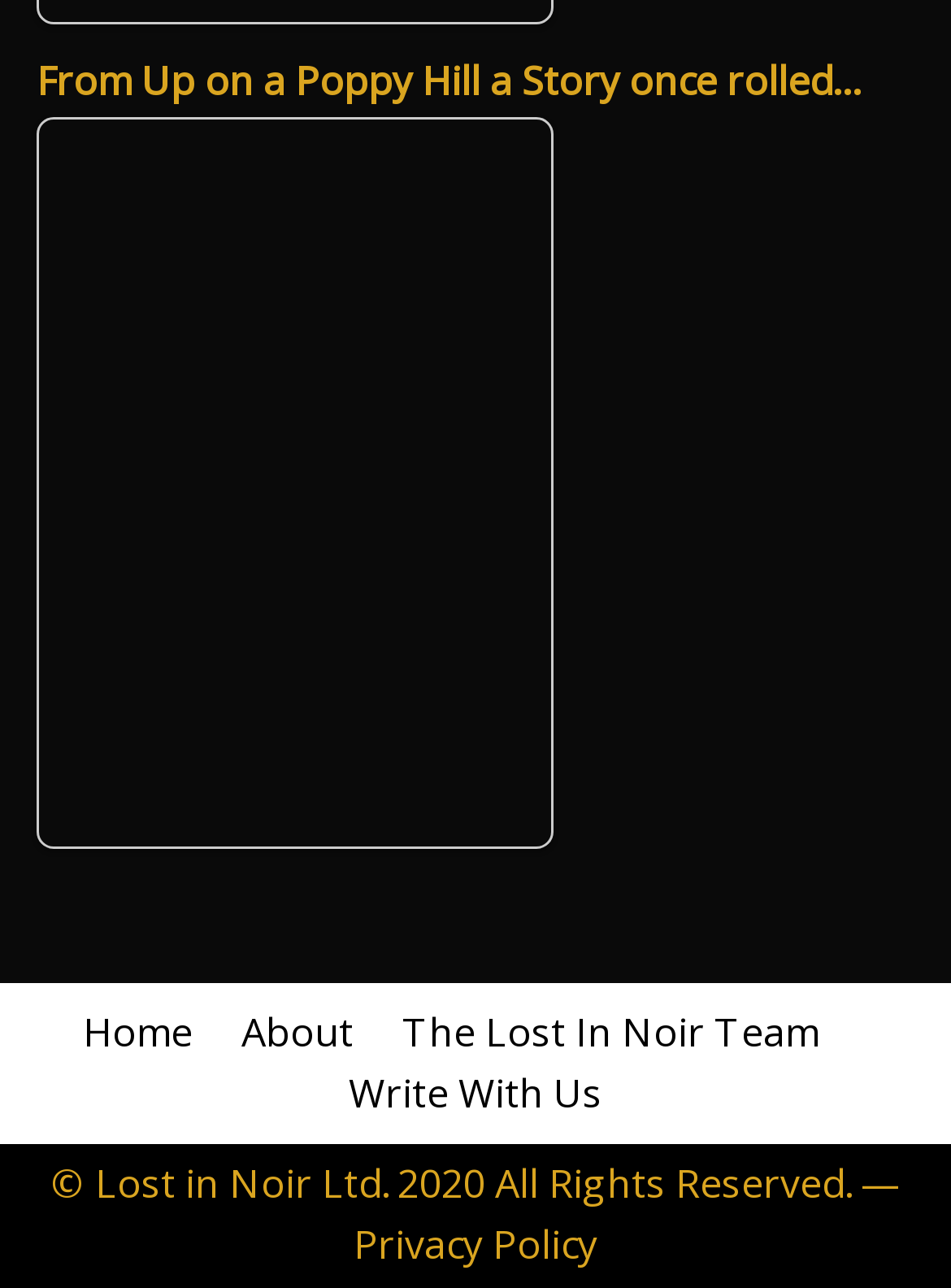What is the position of the image on the webpage?
Give a single word or phrase answer based on the content of the image.

Above the footer